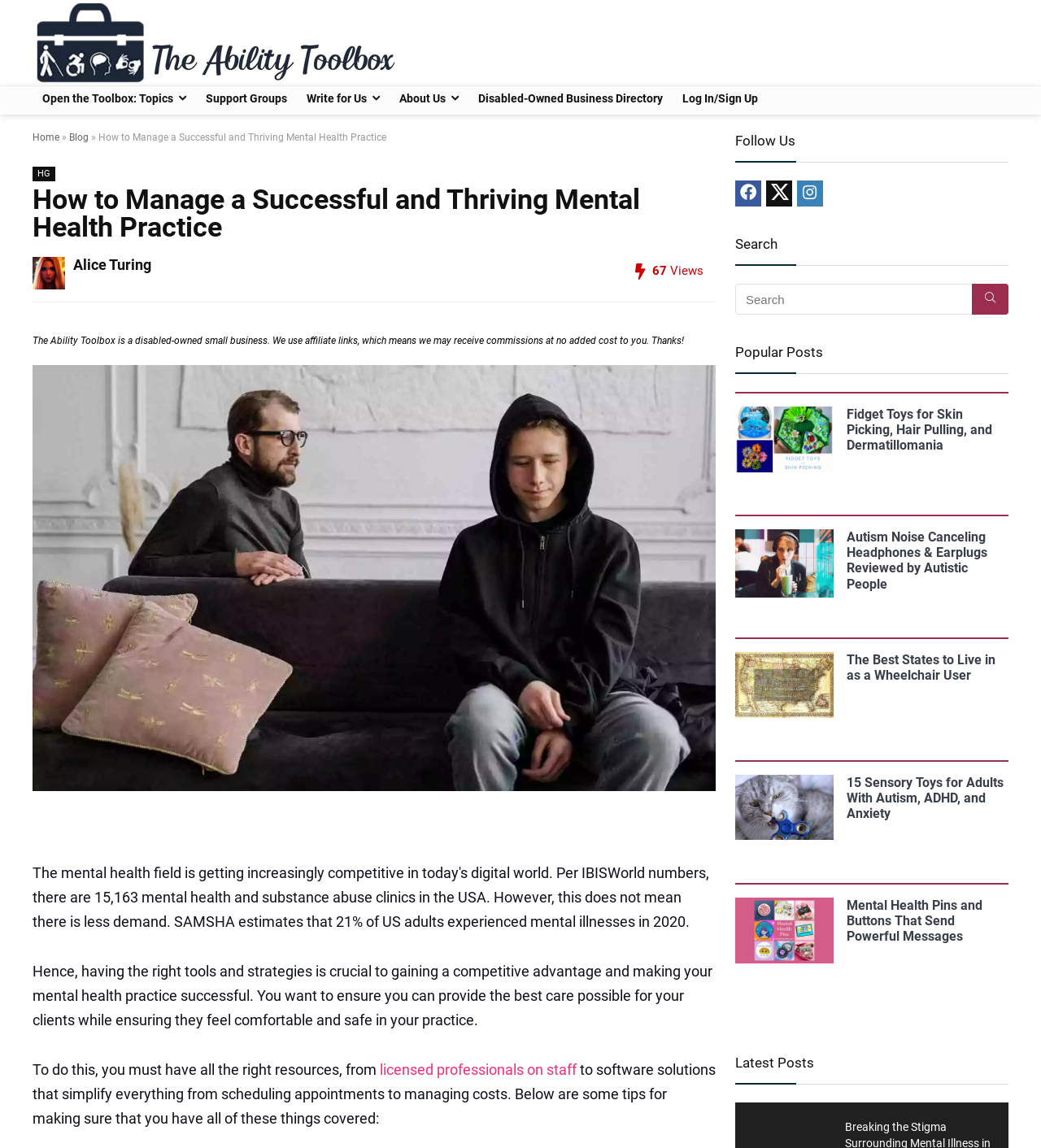Provide a brief response to the question below using a single word or phrase: 
What is the type of business that owns The Ability Toolbox?

Disabled-owned small business